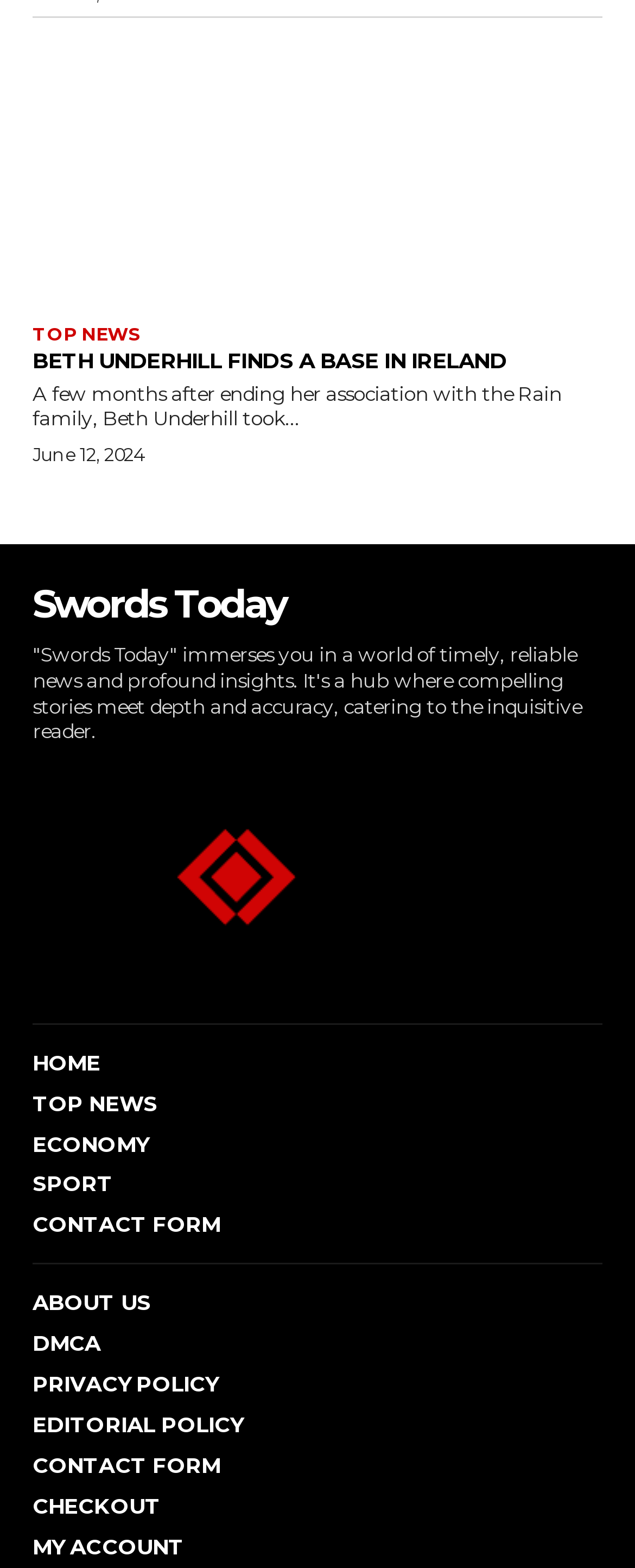Determine the bounding box coordinates of the clickable region to carry out the instruction: "check top news".

[0.051, 0.206, 0.223, 0.22]